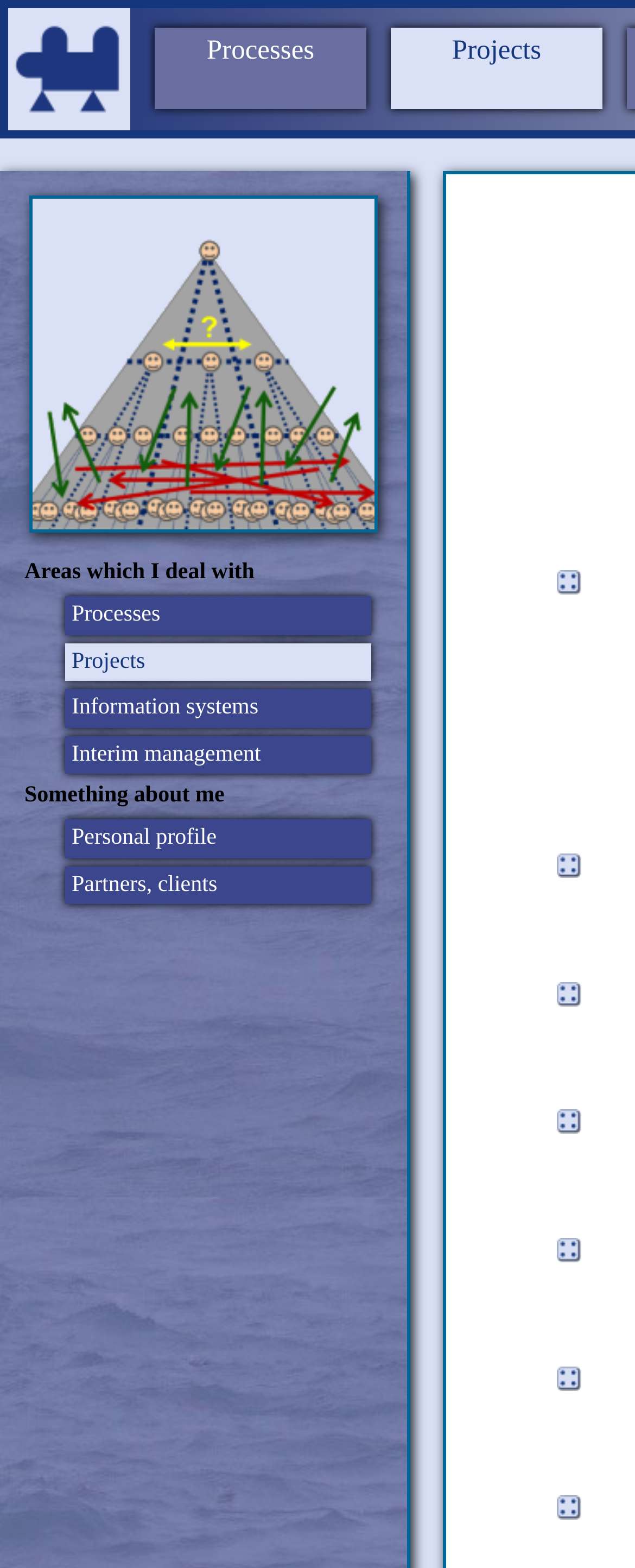What is the first area that the author deals with?
Answer with a single word or short phrase according to what you see in the image.

Not specified